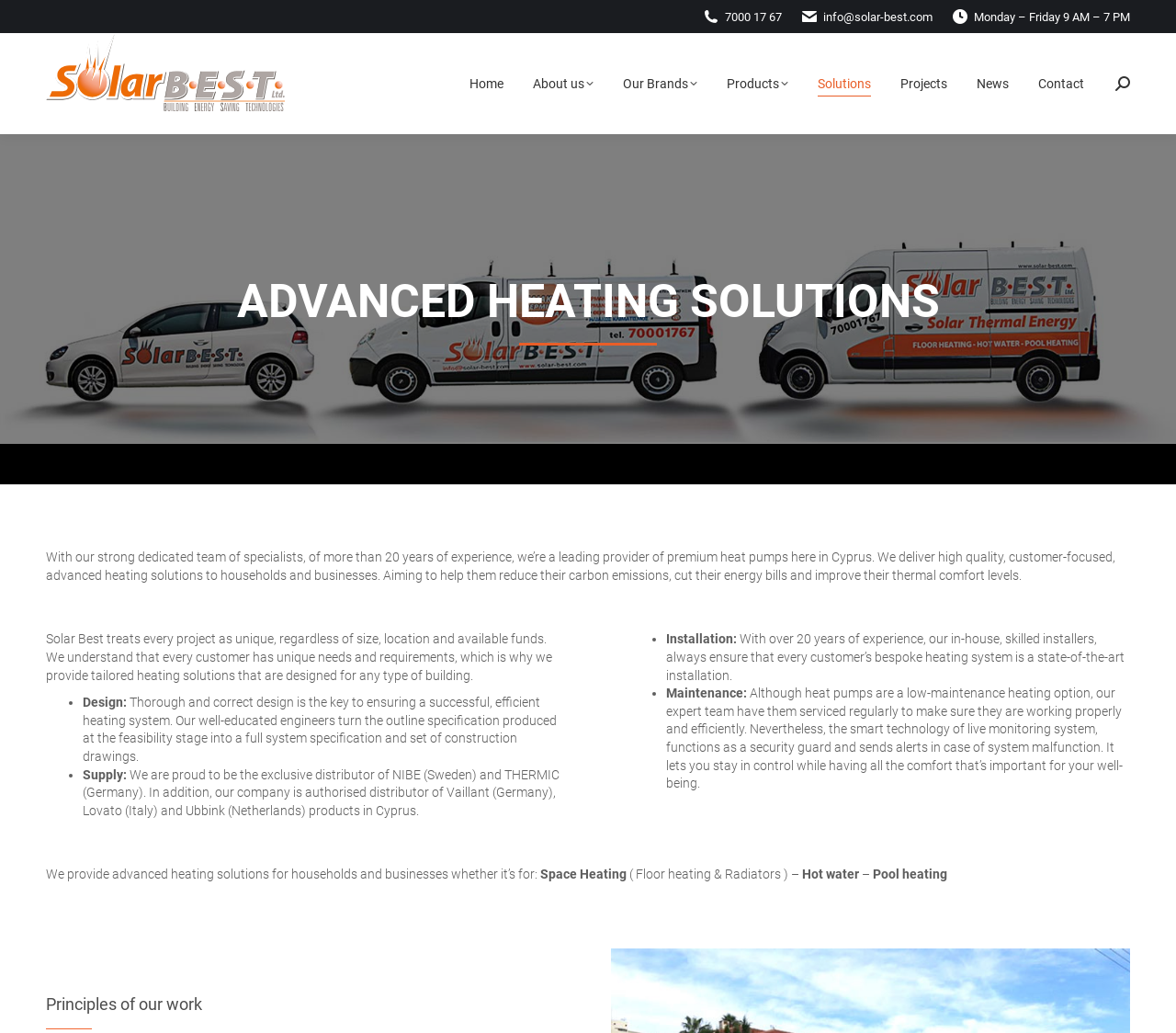Point out the bounding box coordinates of the section to click in order to follow this instruction: "Learn more about our solutions".

[0.692, 0.048, 0.744, 0.114]